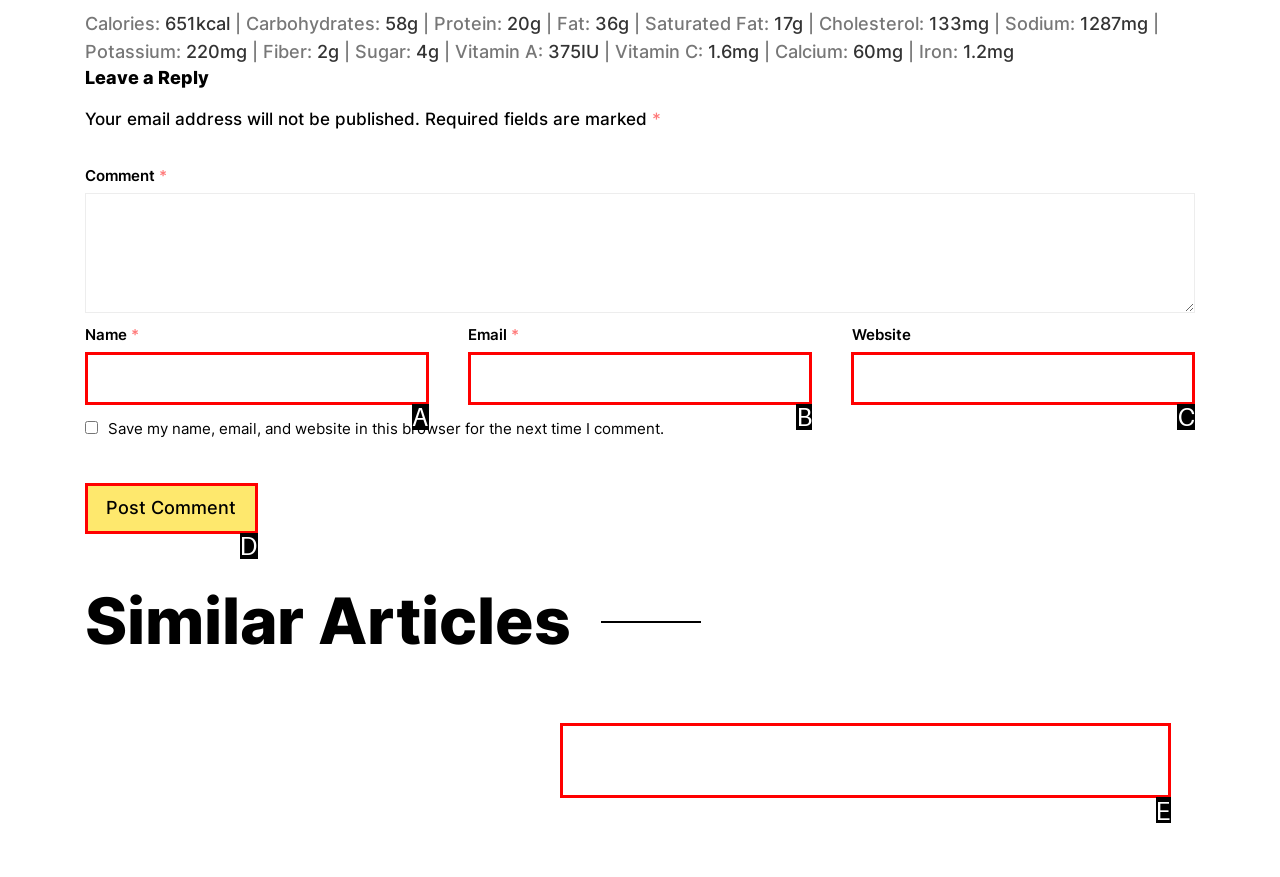Tell me which one HTML element best matches the description: parent_node: Email * aria-describedby="email-notes" name="email"
Answer with the option's letter from the given choices directly.

B